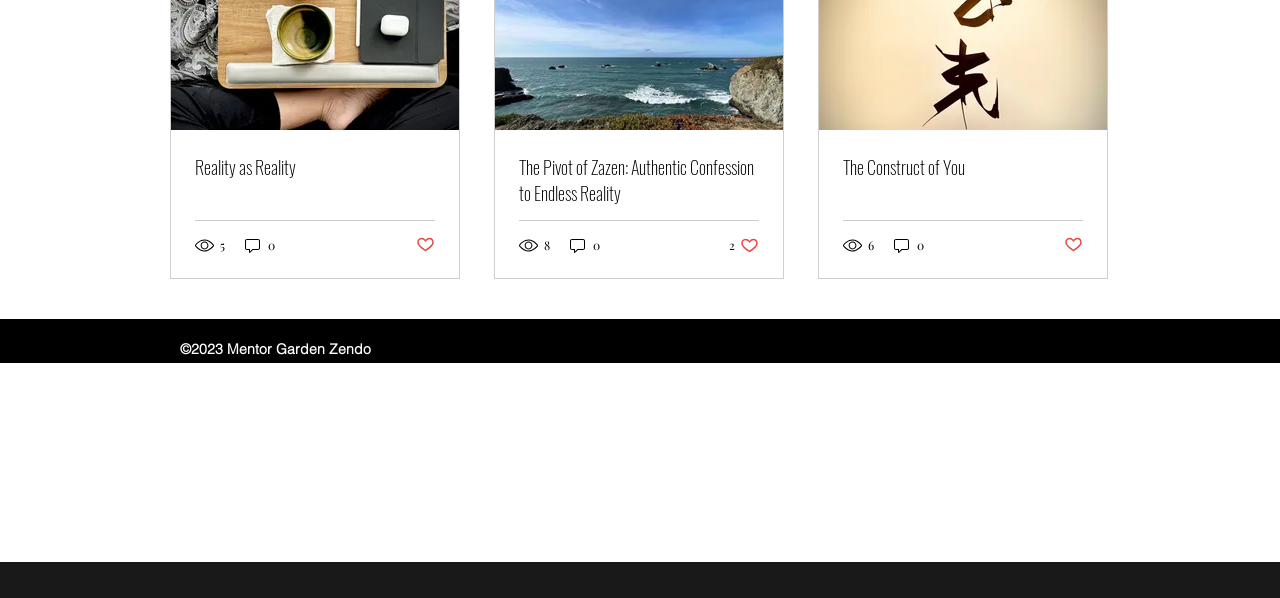Provide the bounding box coordinates of the HTML element described as: "Reality as Reality". The bounding box coordinates should be four float numbers between 0 and 1, i.e., [left, top, right, bottom].

[0.152, 0.258, 0.34, 0.301]